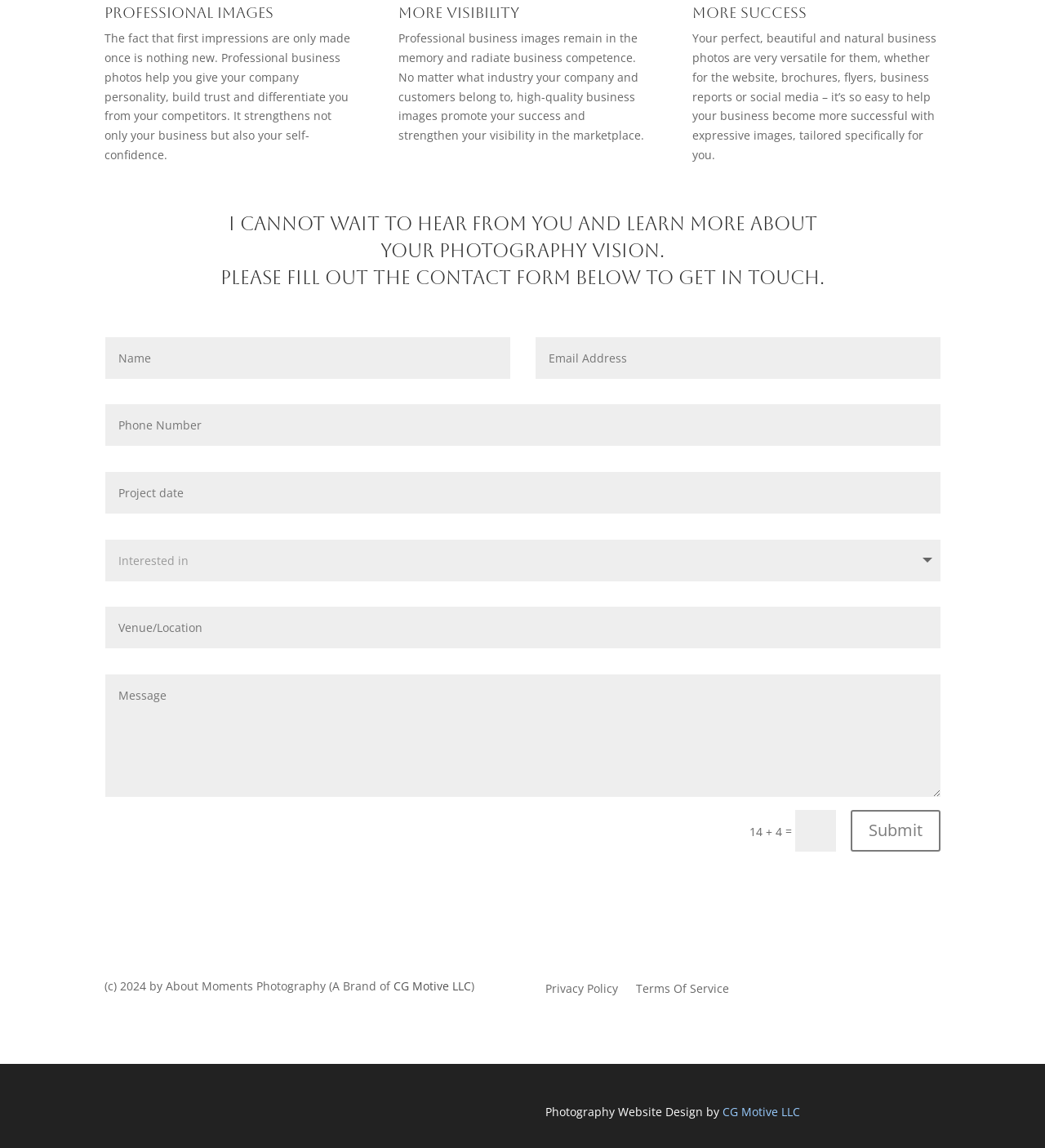Please predict the bounding box coordinates of the element's region where a click is necessary to complete the following instruction: "Click the Submit button". The coordinates should be represented by four float numbers between 0 and 1, i.e., [left, top, right, bottom].

[0.814, 0.705, 0.9, 0.742]